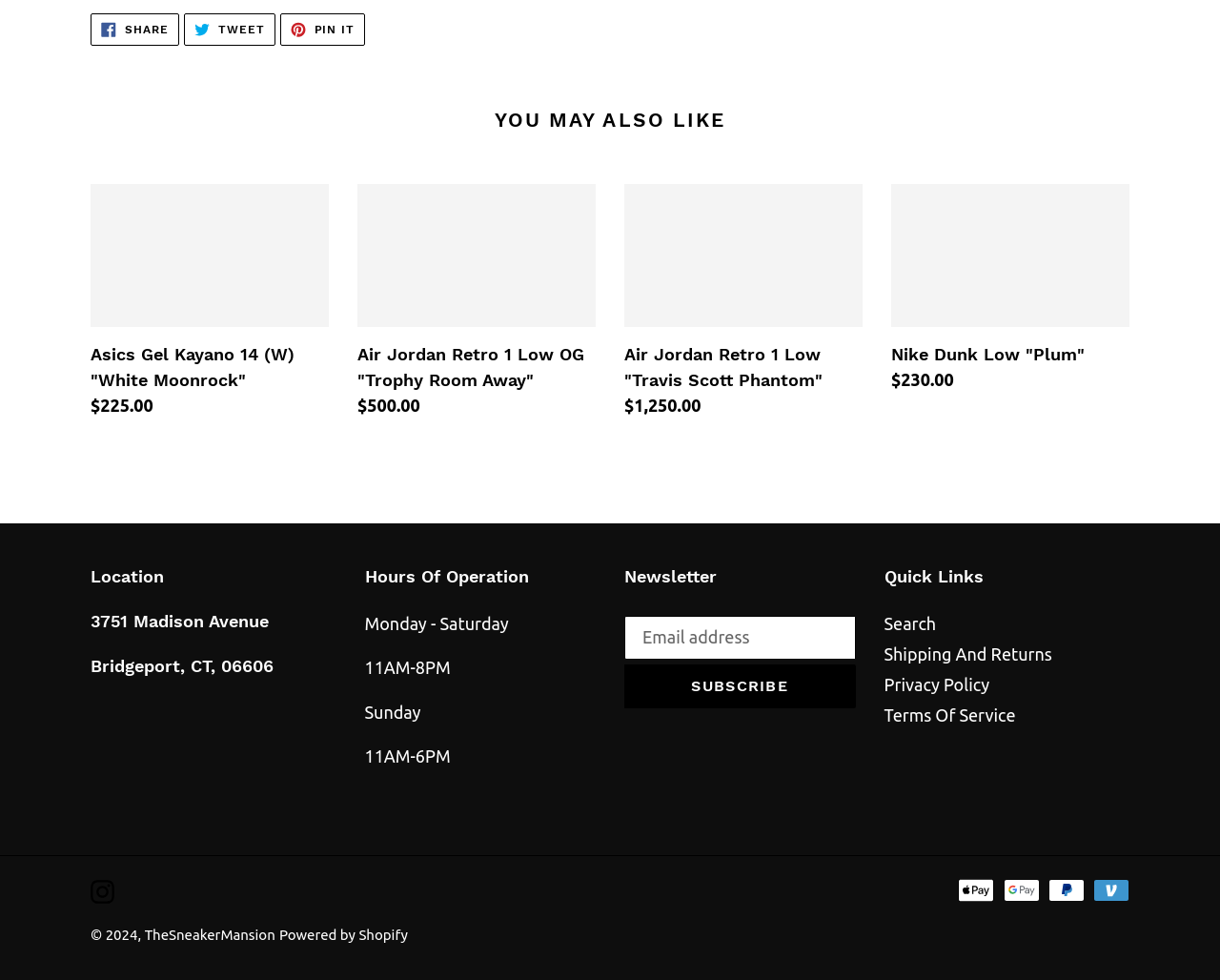Please specify the bounding box coordinates for the clickable region that will help you carry out the instruction: "Share on Facebook".

[0.074, 0.014, 0.147, 0.047]